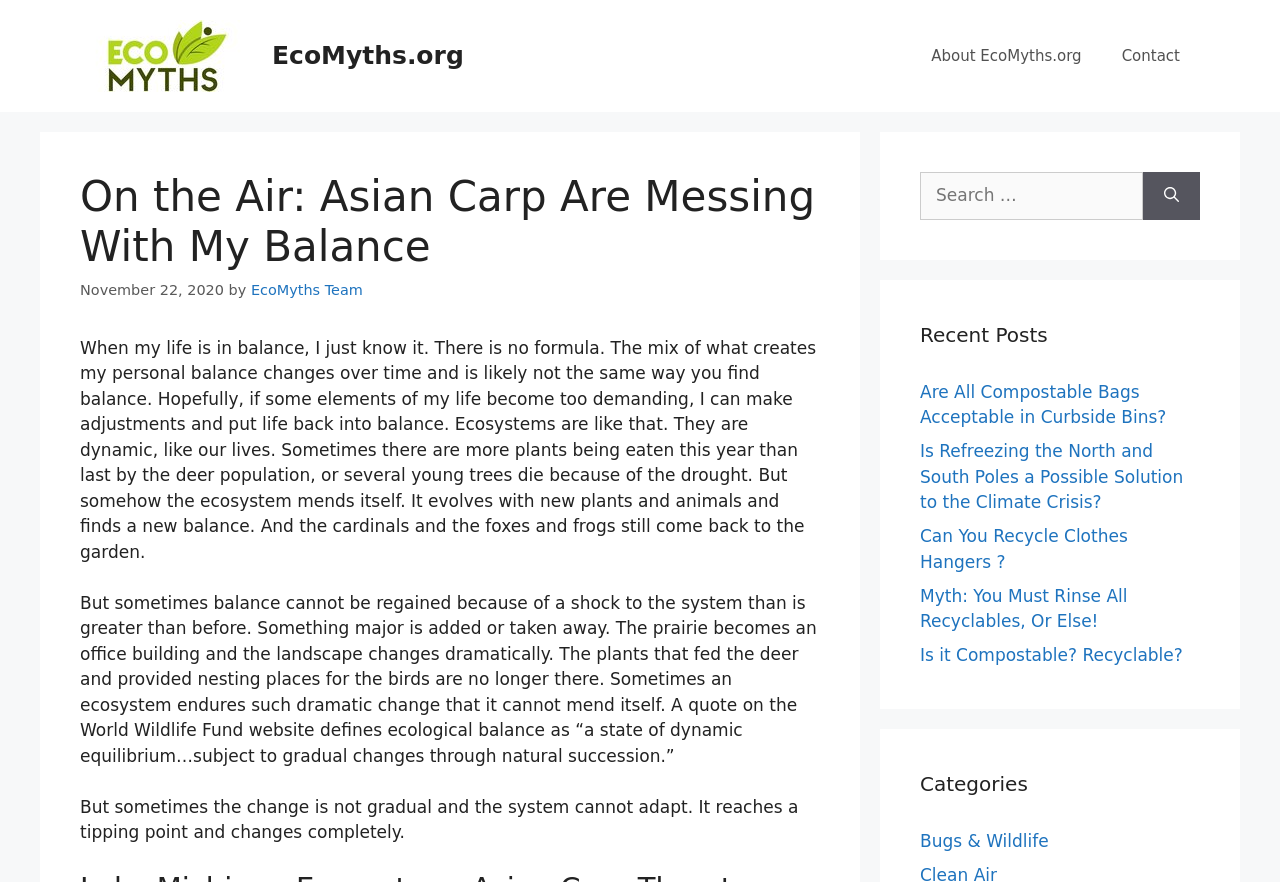Identify the bounding box for the element characterized by the following description: "Contact".

[0.861, 0.029, 0.938, 0.098]